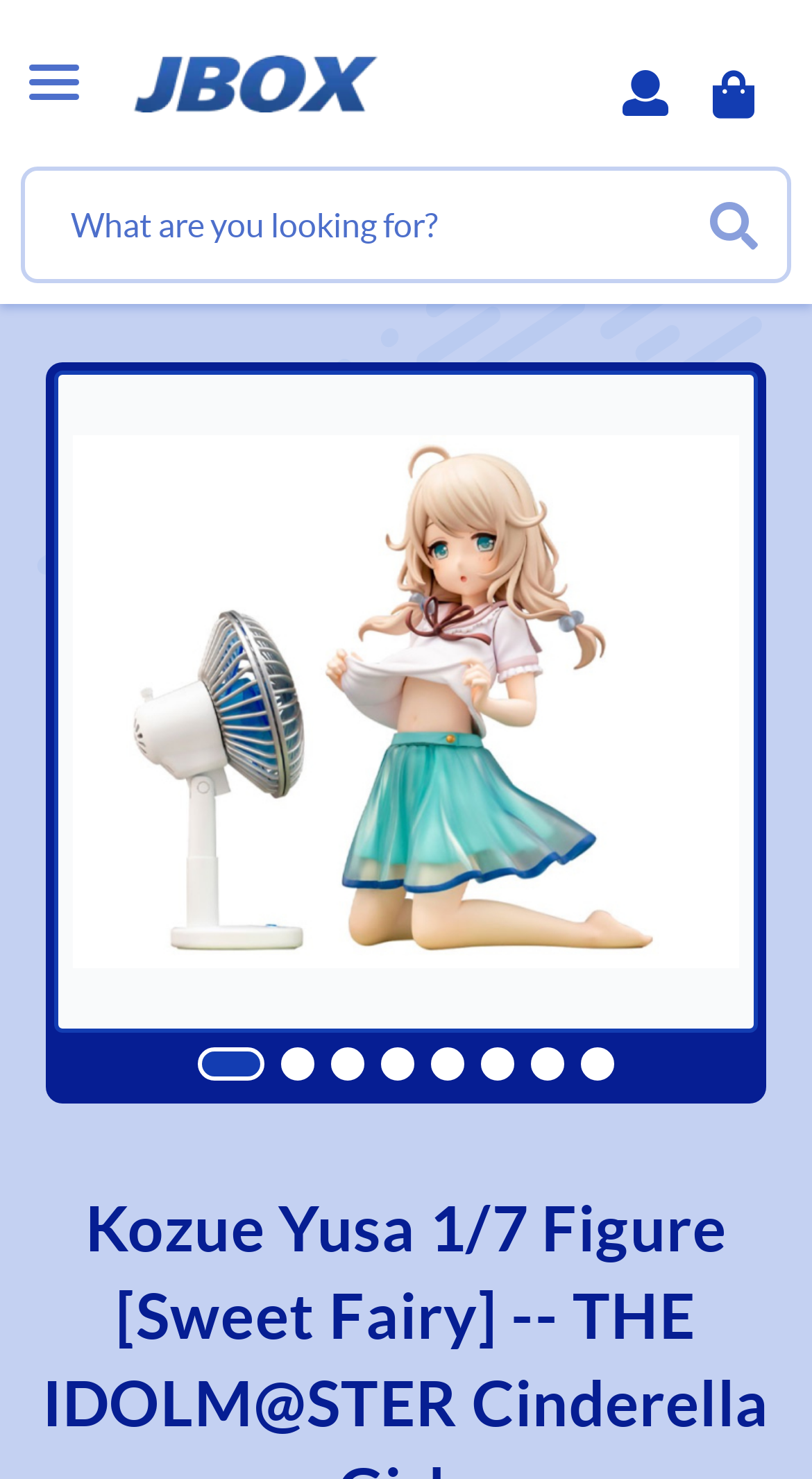Is there a search function on the webpage?
Using the image as a reference, deliver a detailed and thorough answer to the question.

I can see a textbox with the placeholder 'What are you looking for?' which suggests that there is a search function on the webpage.